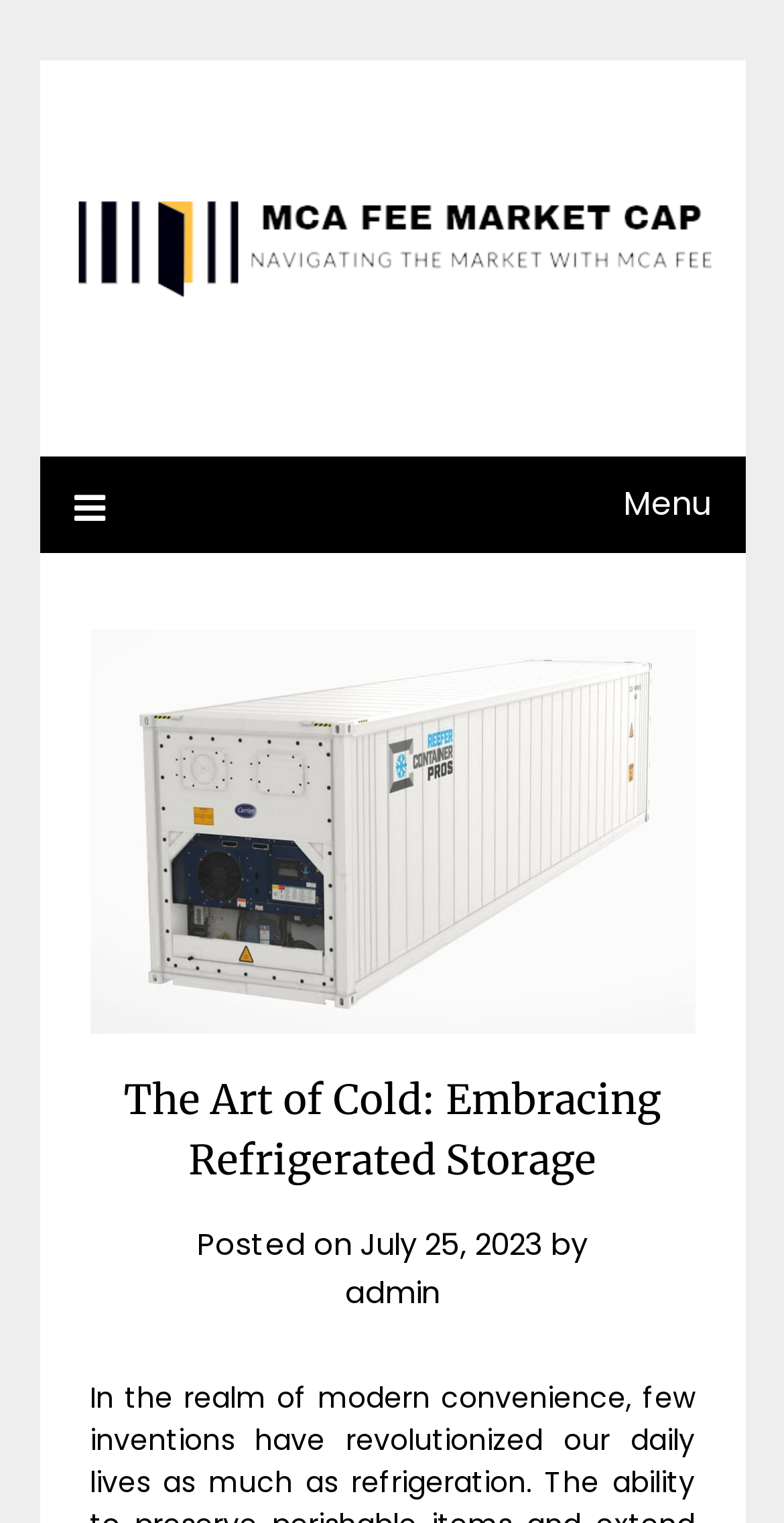Use one word or a short phrase to answer the question provided: 
What is the name of the market cap mentioned?

Mca Fee Market Cap